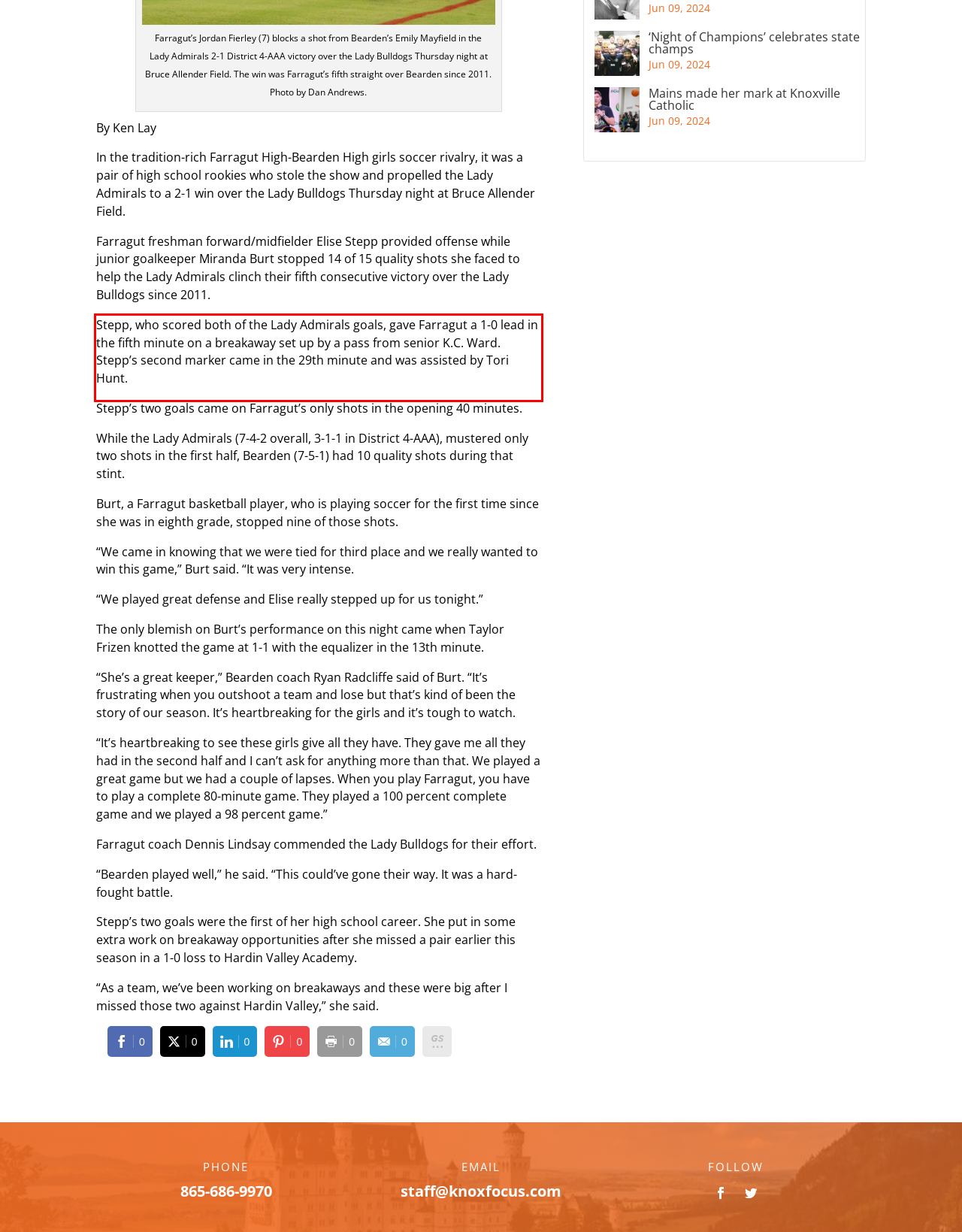With the given screenshot of a webpage, locate the red rectangle bounding box and extract the text content using OCR.

Stepp, who scored both of the Lady Admirals goals, gave Farragut a 1-0 lead in the fifth minute on a breakaway set up by a pass from senior K.C. Ward. Stepp’s second marker came in the 29th minute and was assisted by Tori Hunt.